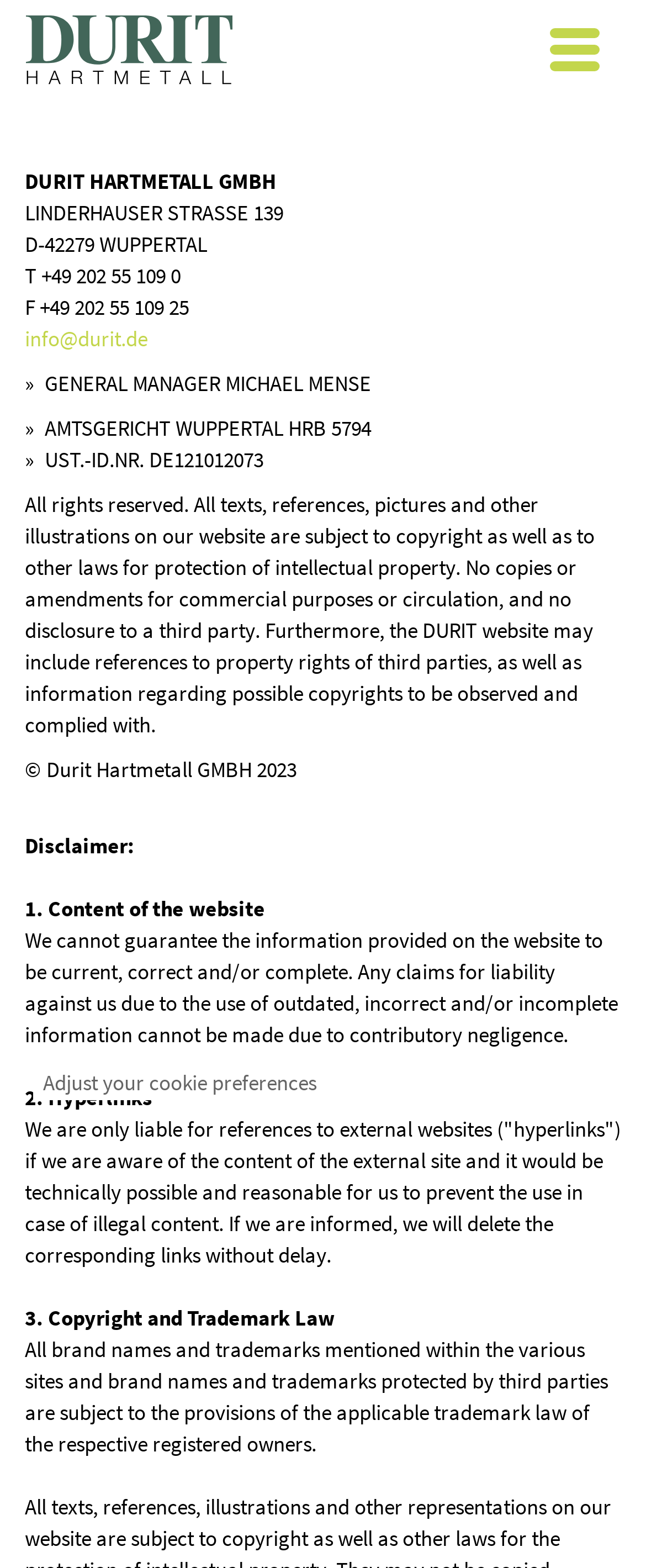Give a one-word or short phrase answer to this question: 
What is the phone number of the company?

+49 202 55 109 0